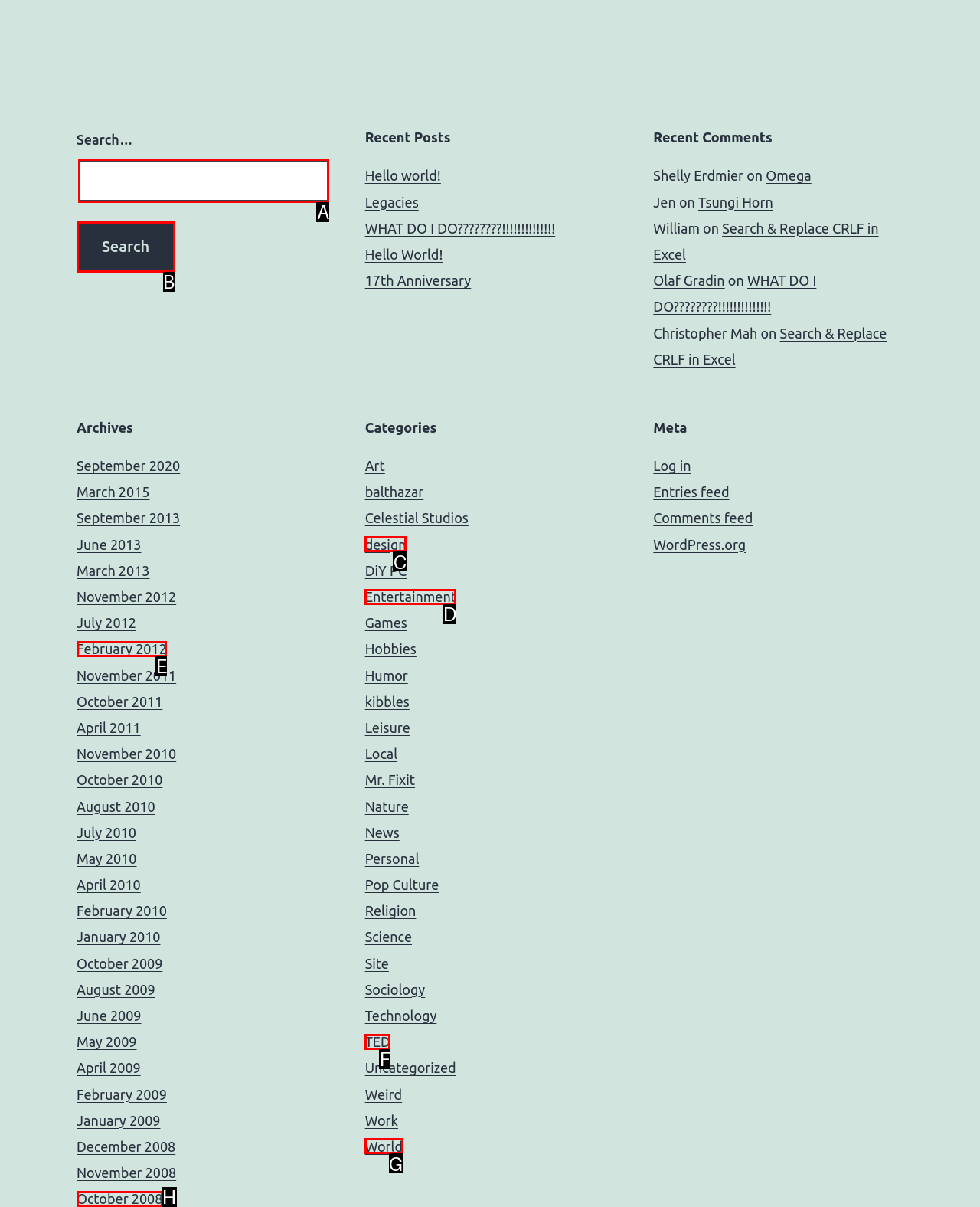Identify the HTML element that corresponds to the following description: World. Provide the letter of the correct option from the presented choices.

G